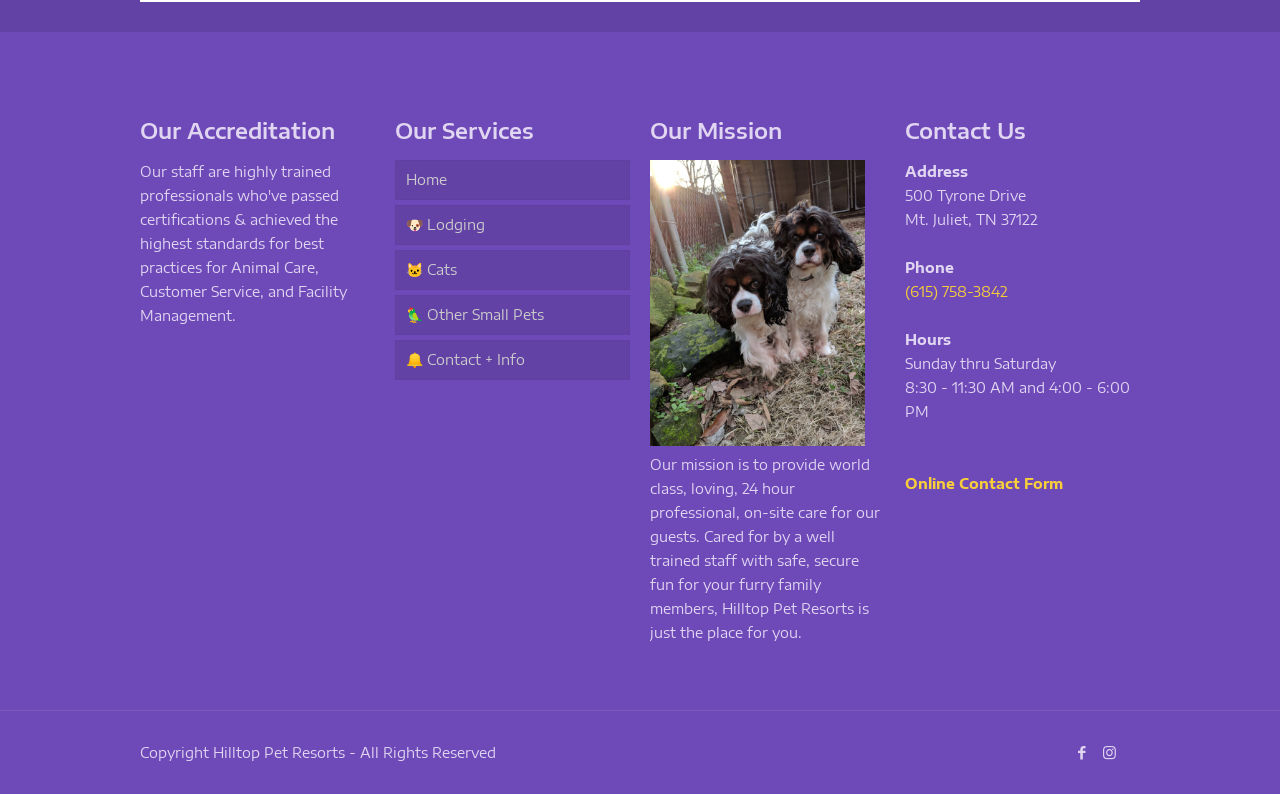Carefully examine the image and provide an in-depth answer to the question: What services does Hilltop Pet Resorts offer?

The services offered by Hilltop Pet Resorts are listed in the navigation menu, which includes links to 'Lodging', 'Cats', 'Other Small Pets', and other services.